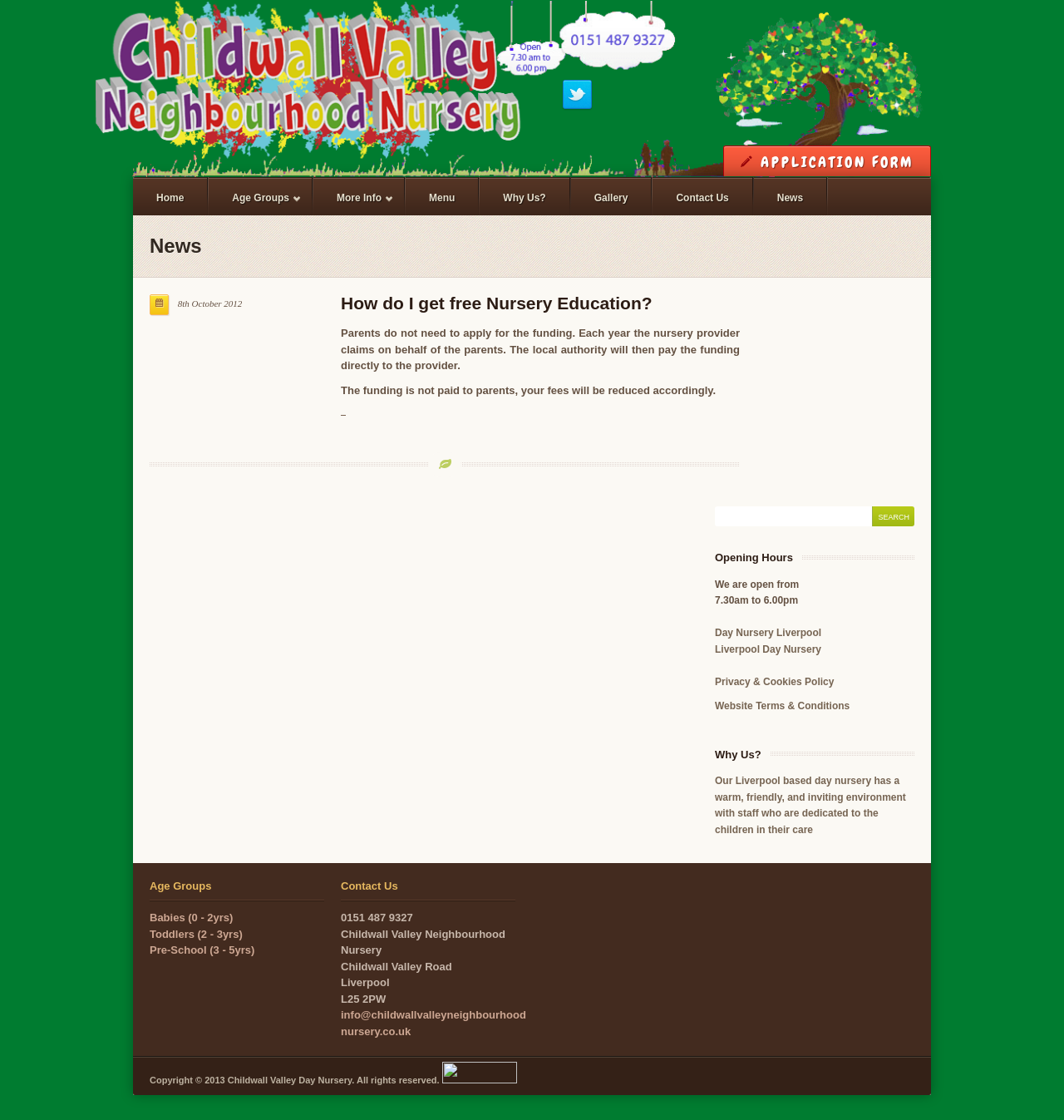What is the contact phone number of the nursery?
Based on the visual content, answer with a single word or a brief phrase.

0151 487 9327